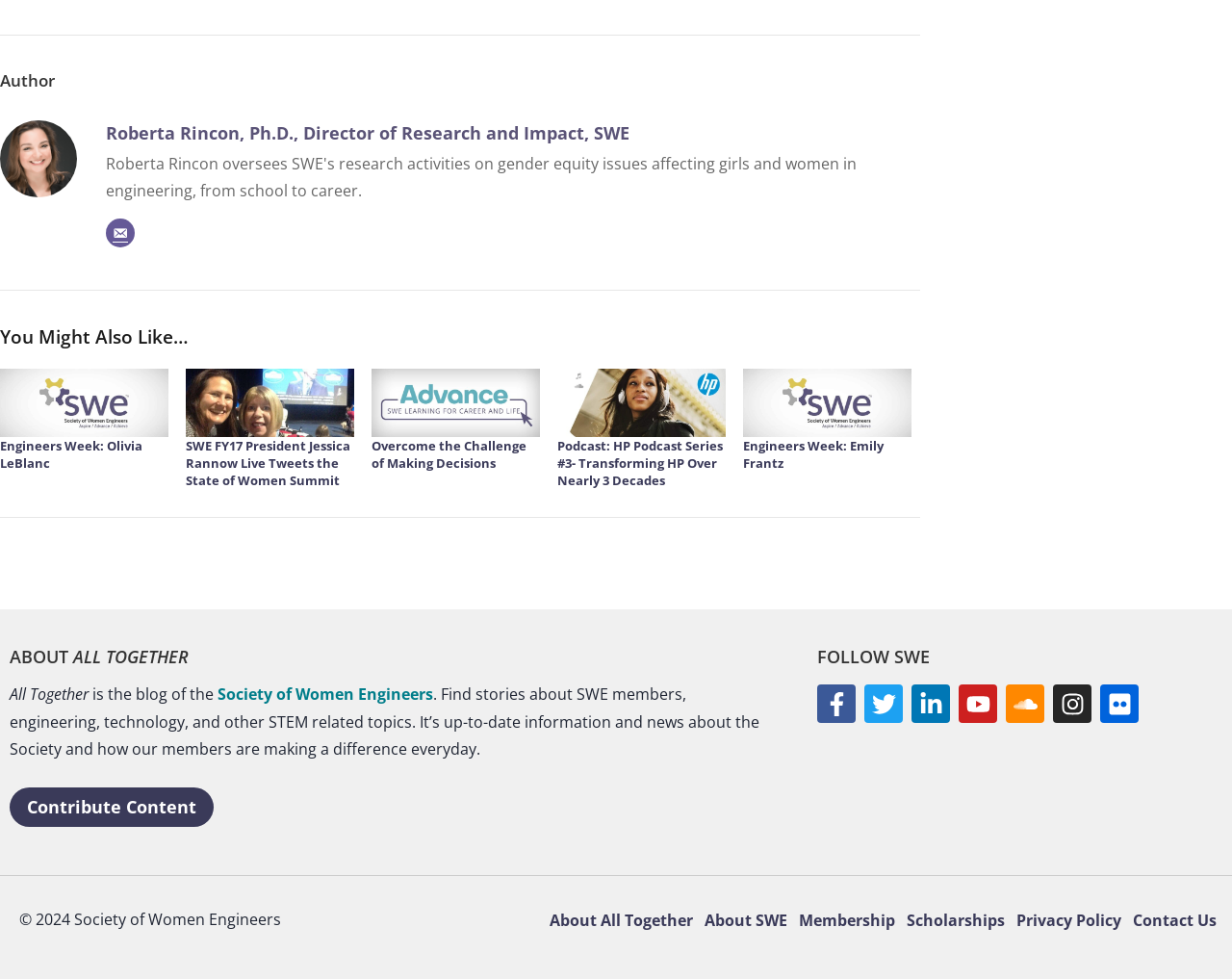Determine the bounding box coordinates of the section to be clicked to follow the instruction: "Follow SWE on Facebook". The coordinates should be given as four float numbers between 0 and 1, formatted as [left, top, right, bottom].

[0.663, 0.699, 0.695, 0.739]